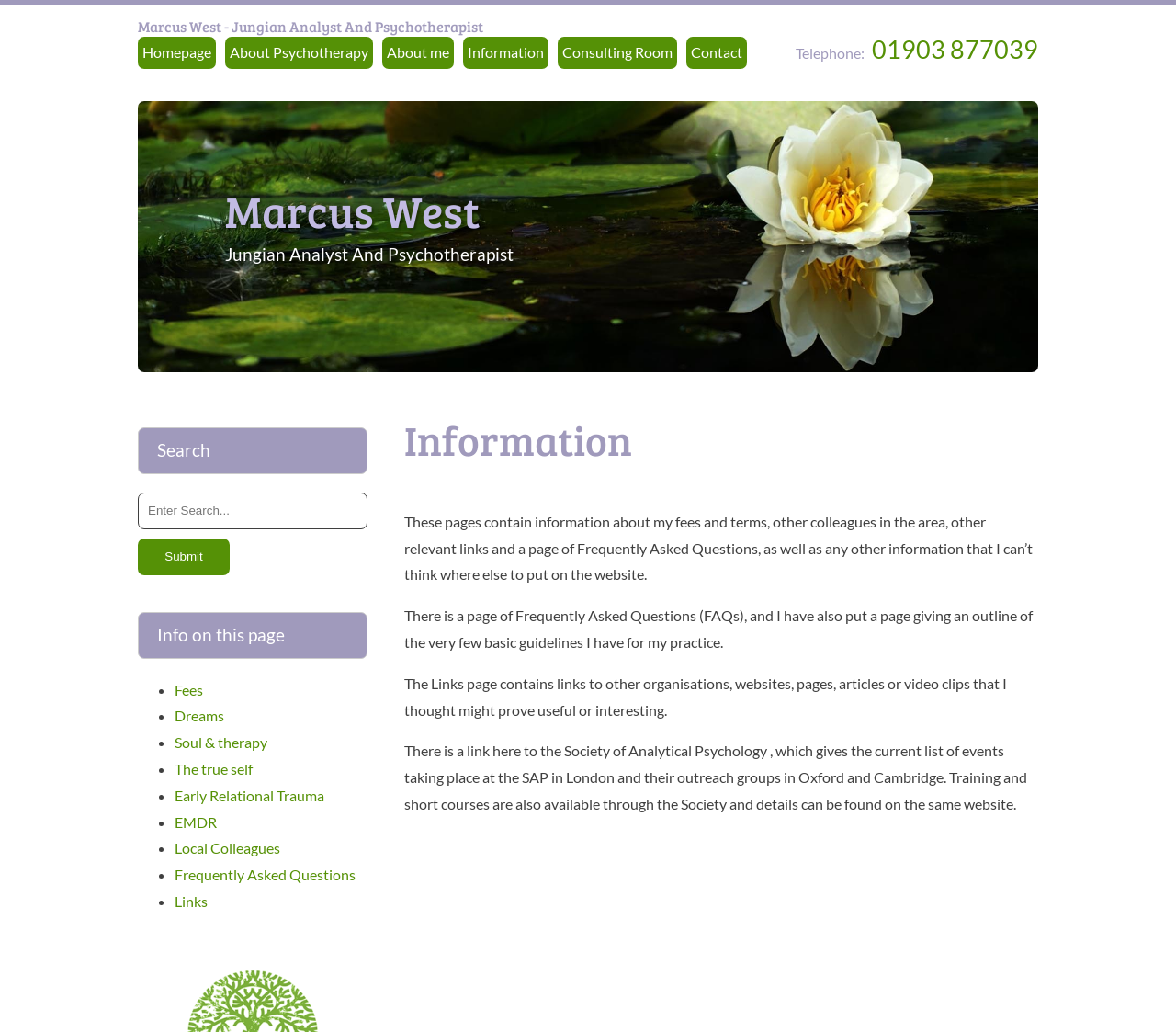Pinpoint the bounding box coordinates of the area that should be clicked to complete the following instruction: "Click the 'Homepage' link". The coordinates must be given as four float numbers between 0 and 1, i.e., [left, top, right, bottom].

[0.117, 0.036, 0.184, 0.067]